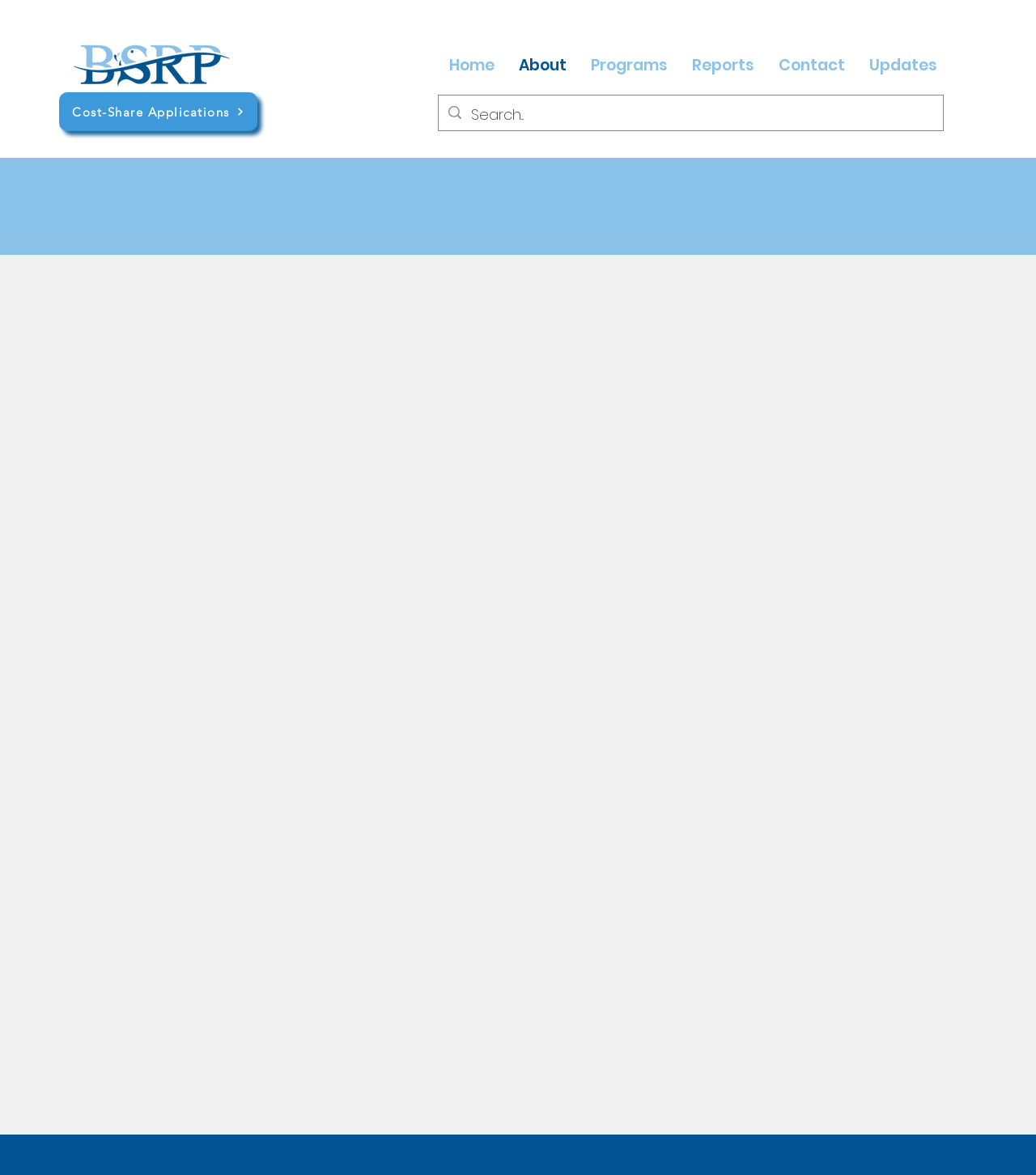What is the purpose of the BMPs?
Utilize the image to construct a detailed and well-explained answer.

I found the answer by reading the text that describes the BMPs. It says 'BMPs are implemented to improve water quality to meet the intended beneficial uses of the river.' This indicates that the purpose of BMPs is to improve water quality.